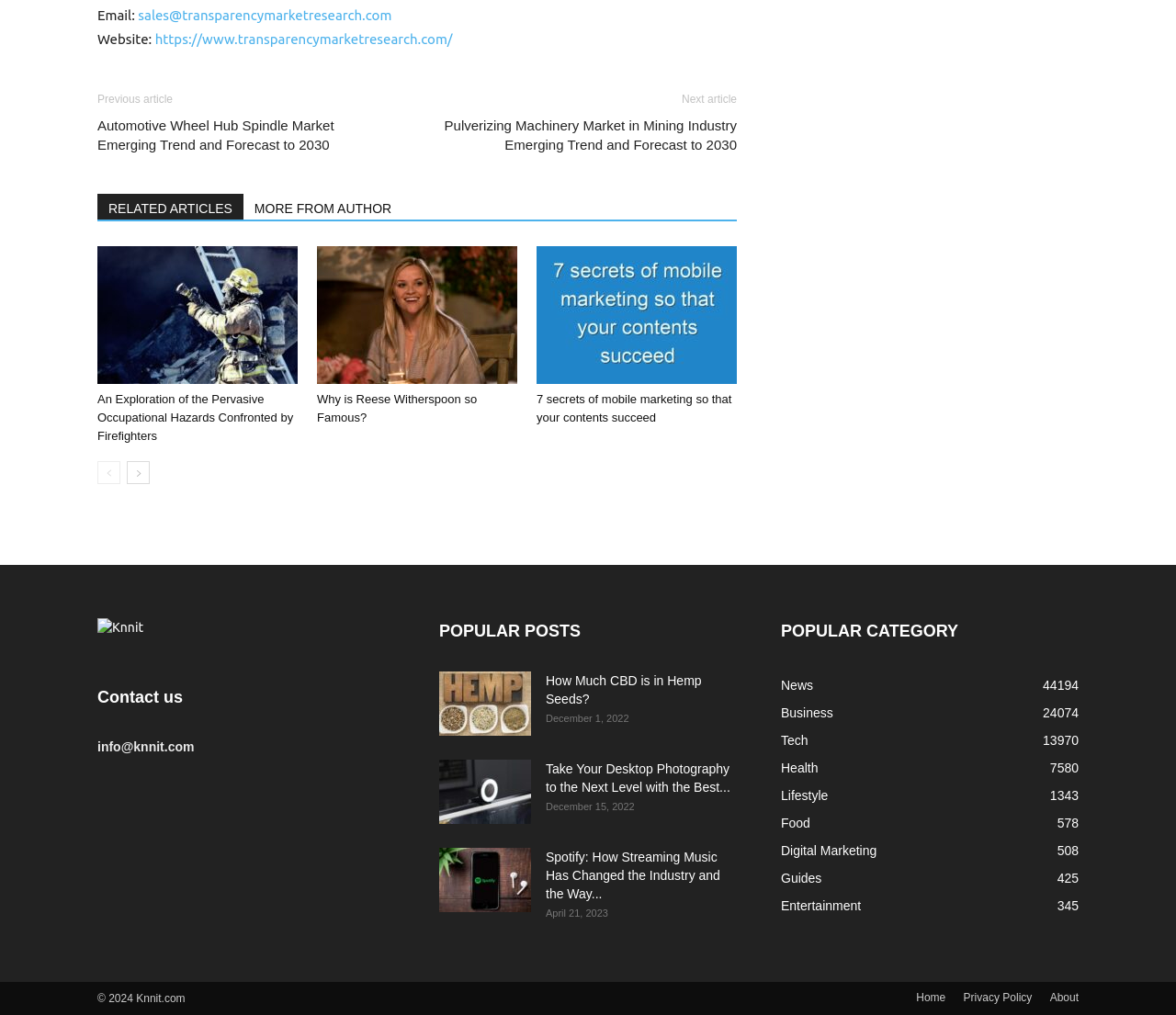Please pinpoint the bounding box coordinates for the region I should click to adhere to this instruction: "Go to next page".

[0.108, 0.454, 0.127, 0.477]